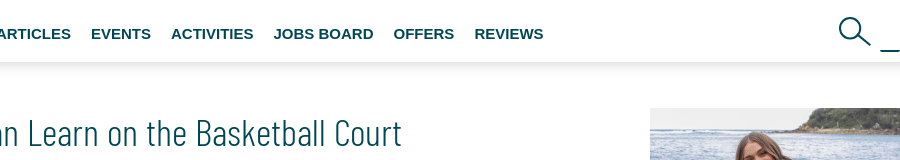What color is the sky in the background?
Provide an in-depth and detailed explanation in response to the question.

The bright blue sky in the background of the image adds to the vividness of the scene and creates a sense of freedom and adventure, which is fitting for the article's theme of children learning and growing through basketball.